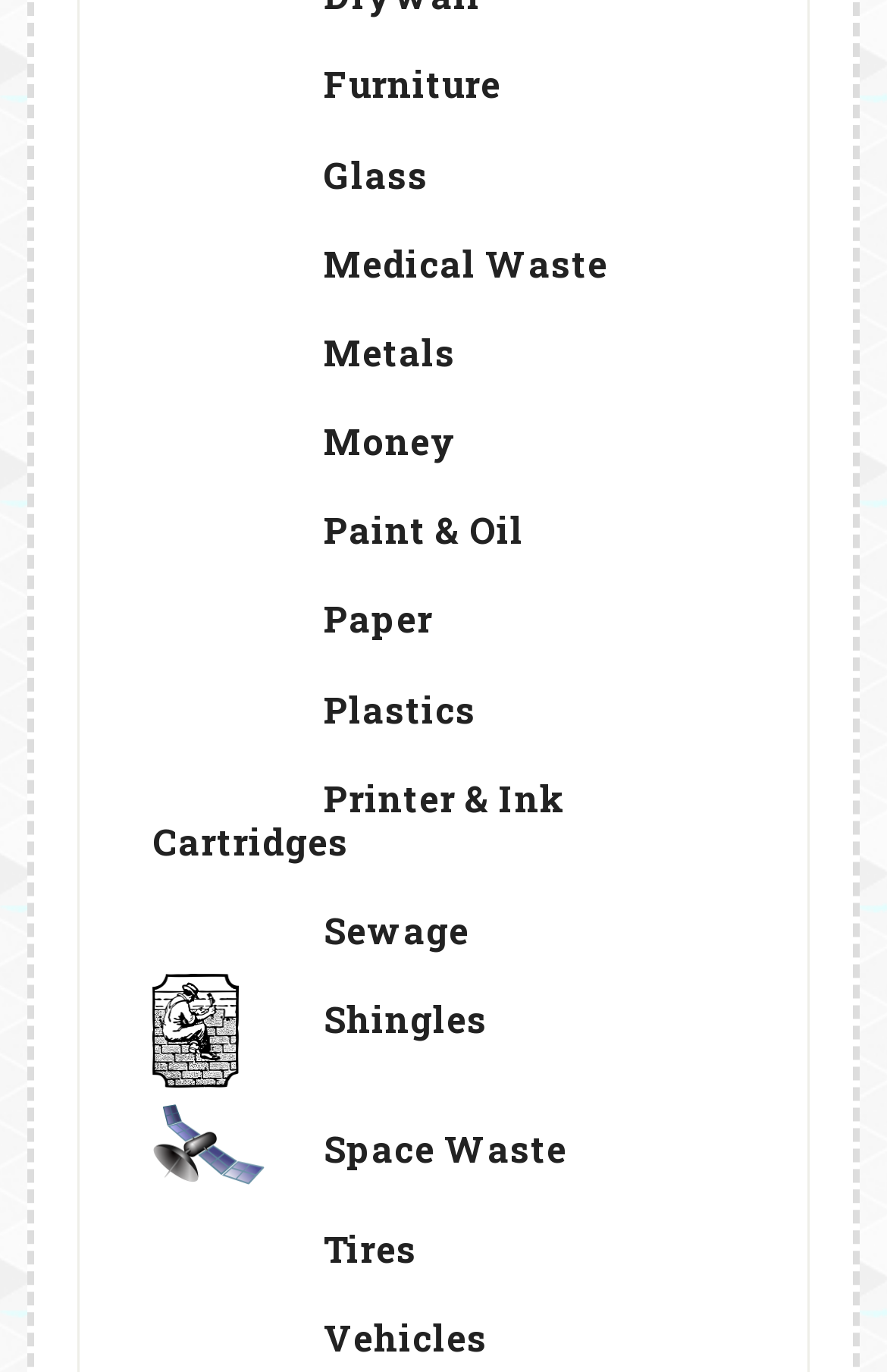What is the first category listed?
Answer the question with a detailed explanation, including all necessary information.

Based on the webpage structure, I can see that the first article element has a heading 'Furniture', which suggests that it is the first category listed.